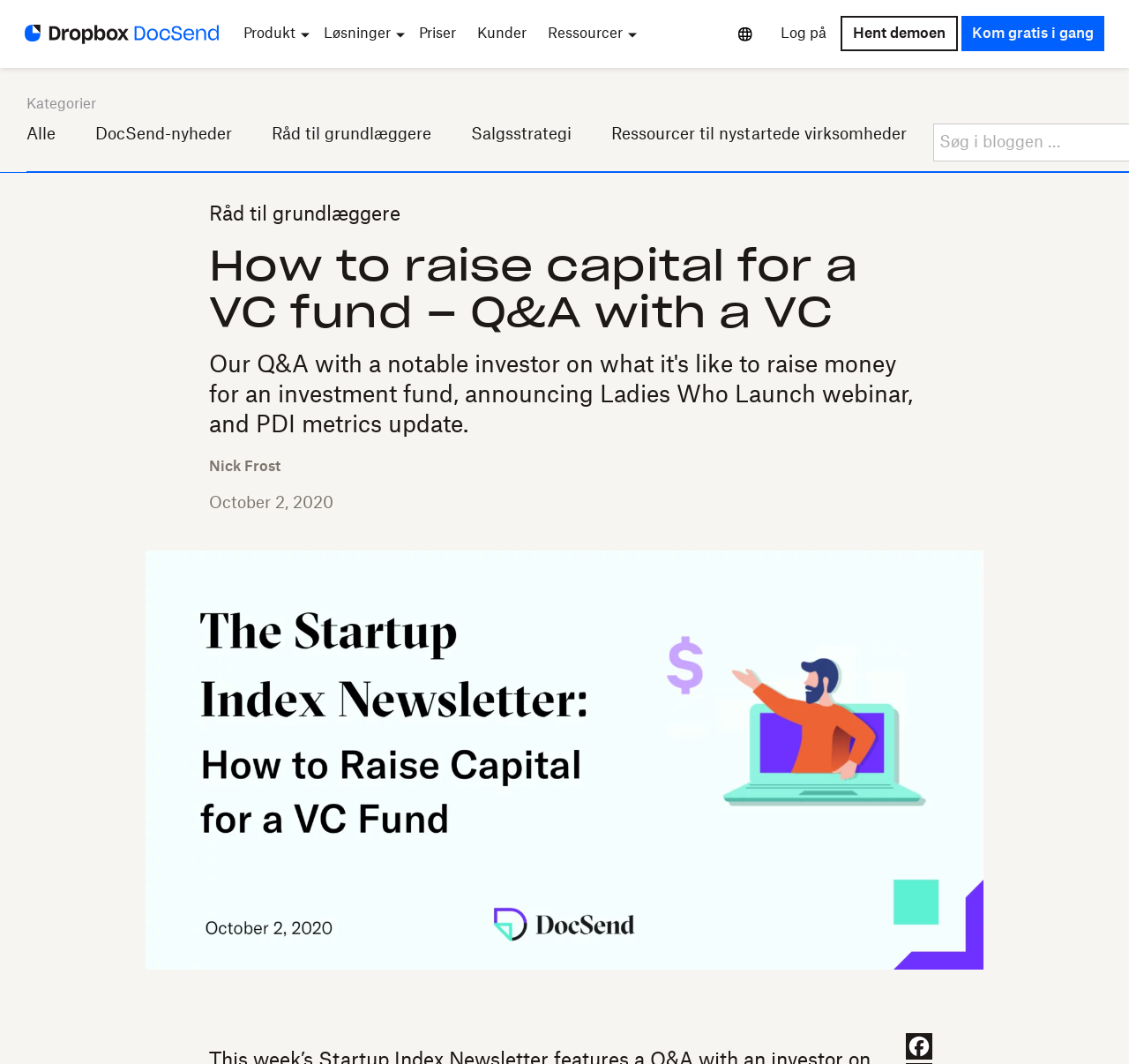When was the Q&A session published?
Based on the image, answer the question in a detailed manner.

The publication date of the Q&A session can be determined by reading the time stamp 'October 2, 2020' which is located below the author's name, indicating that the Q&A session was published on October 2, 2020.